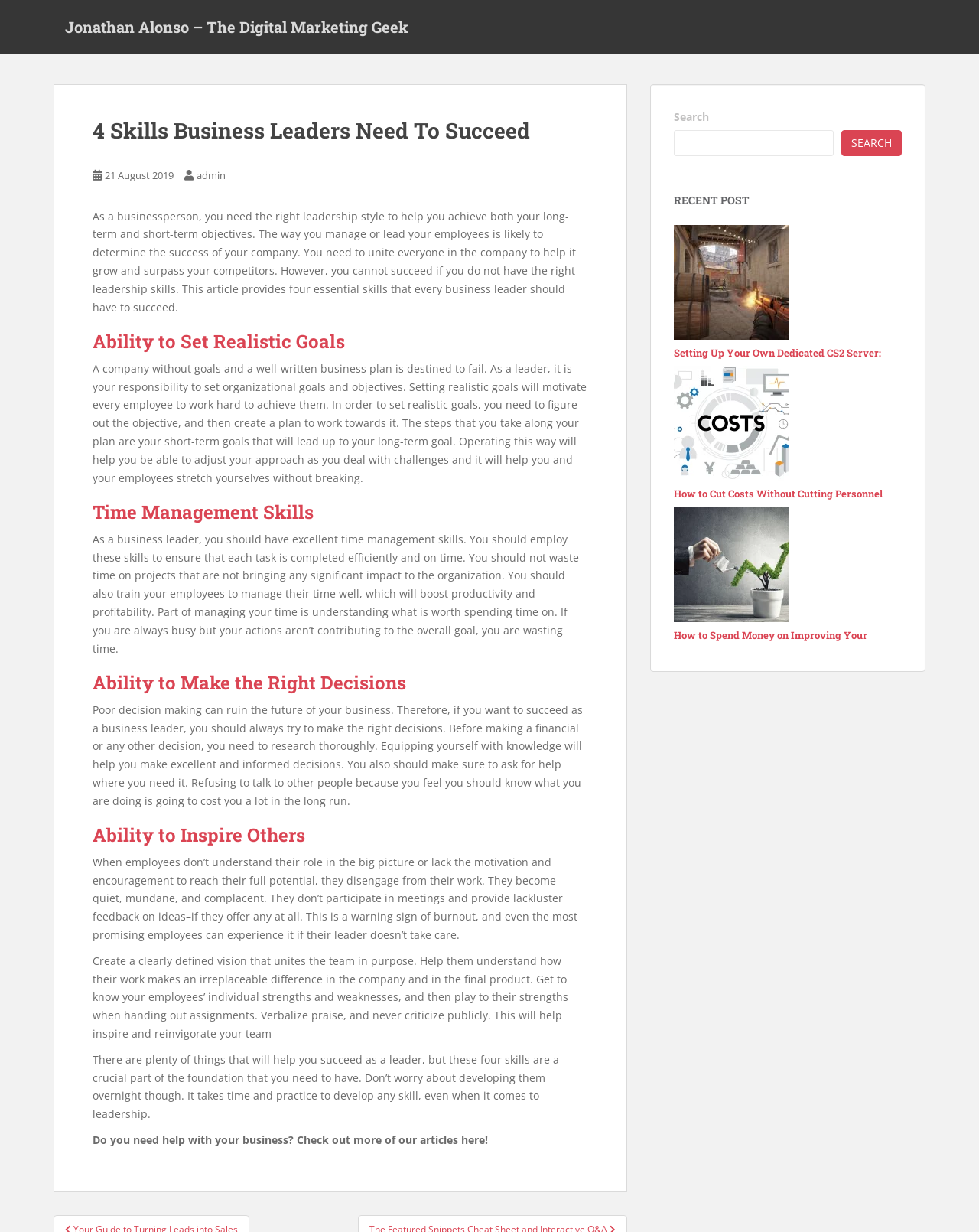What is the purpose of the search box?
We need a detailed and exhaustive answer to the question. Please elaborate.

The search box is likely intended for users to search for specific articles or topics within the website, allowing them to quickly find relevant information.